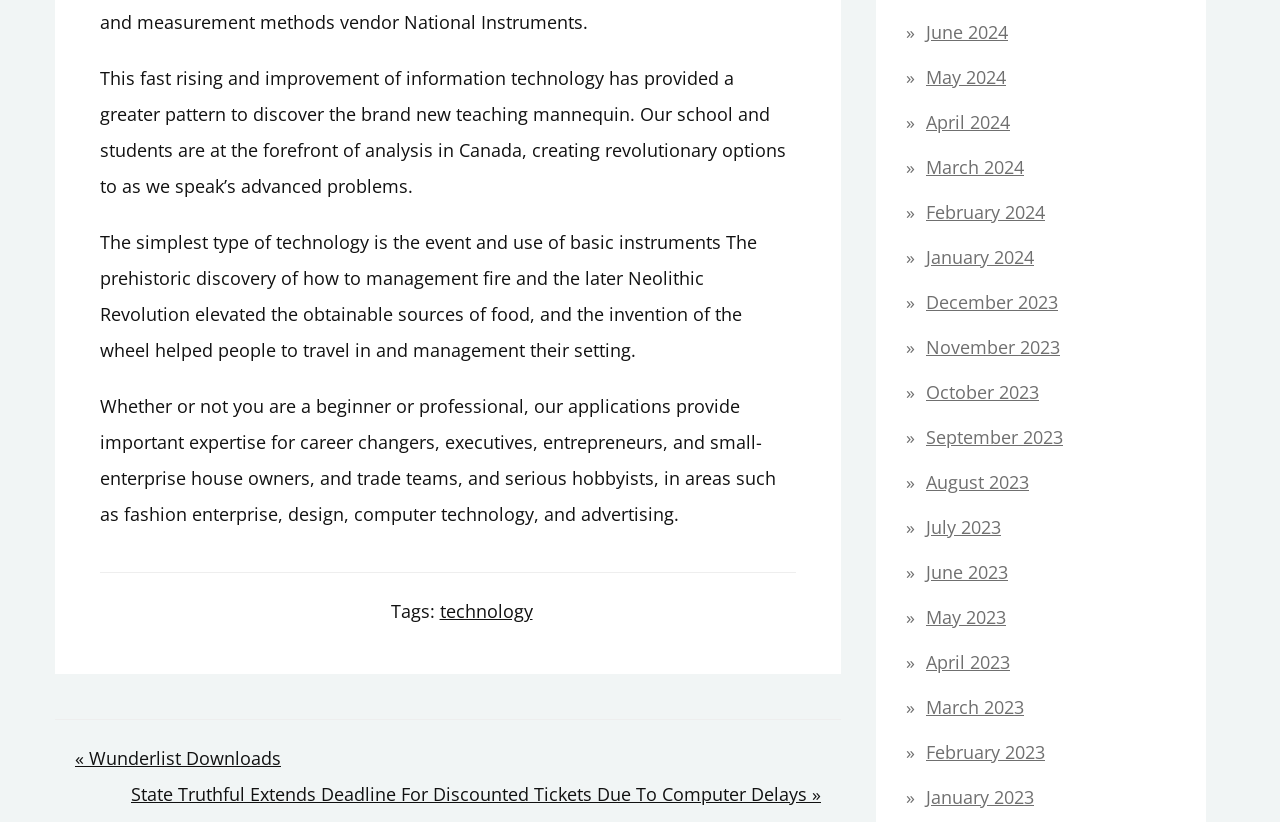What is the footer section used for?
Your answer should be a single word or phrase derived from the screenshot.

Tag listing